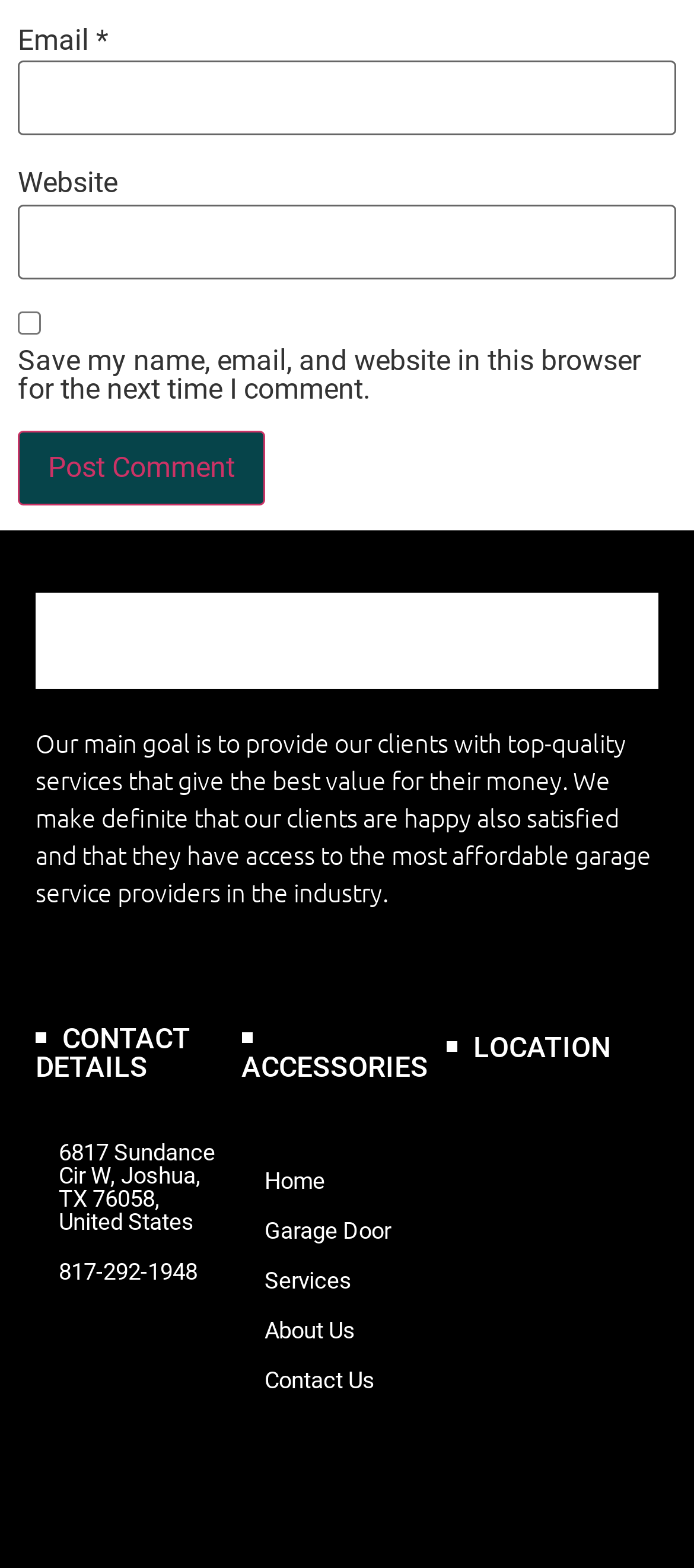Respond to the question below with a single word or phrase:
What type of map is displayed on the webpage?

Google Map